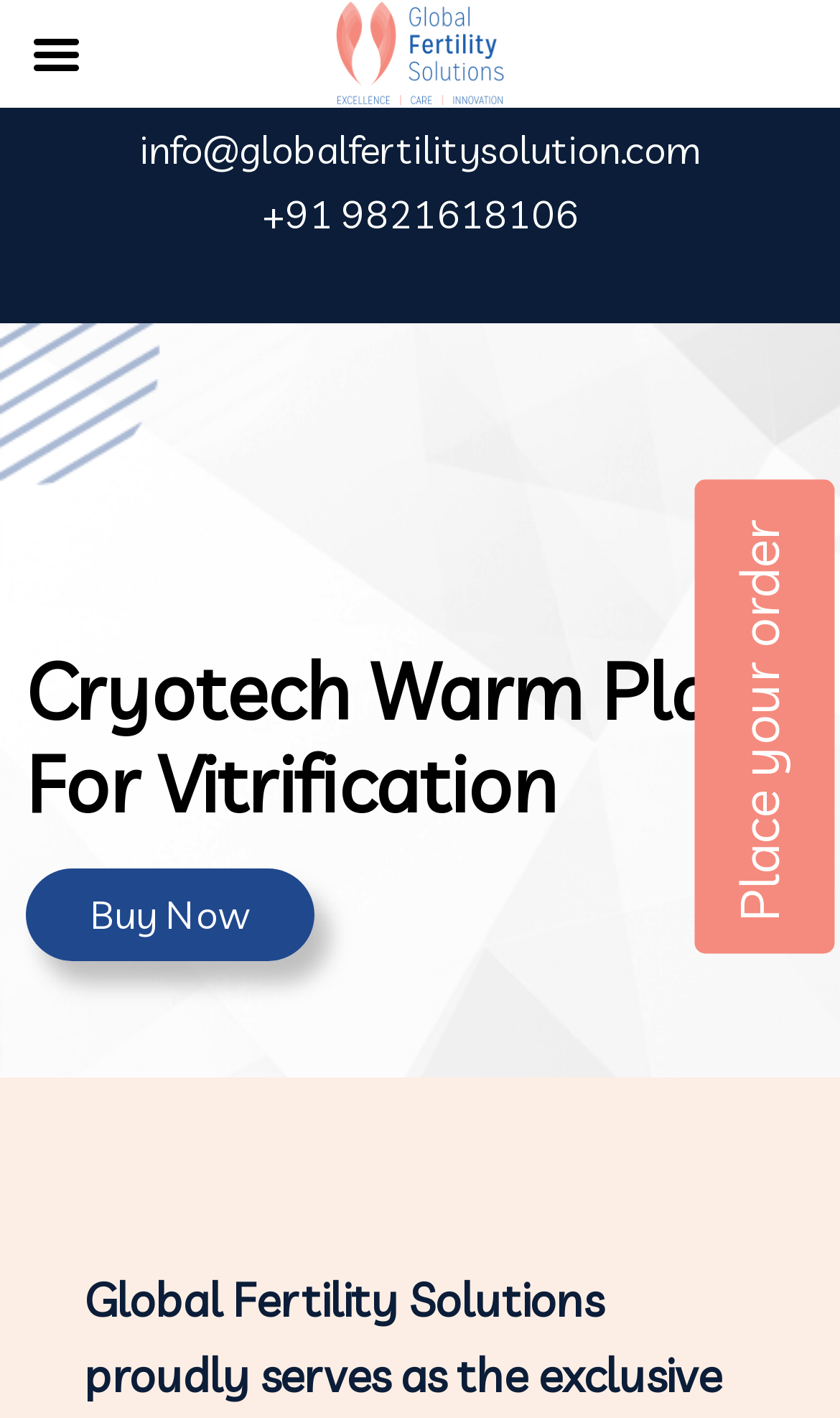Extract the primary heading text from the webpage.

Cryotech Warm Plate For Vitrification